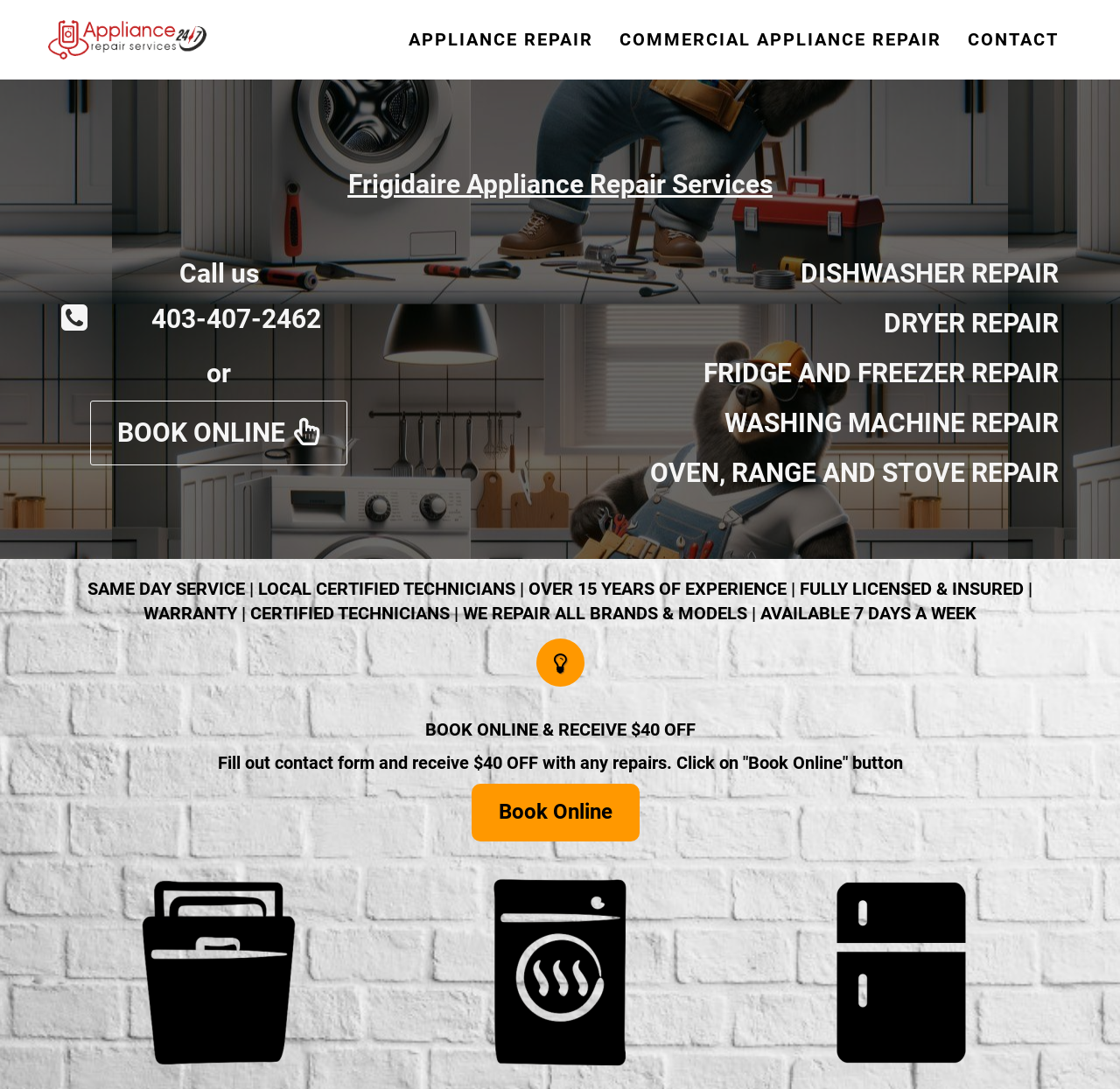Locate and provide the bounding box coordinates for the HTML element that matches this description: "403-407-2462".

[0.086, 0.276, 0.336, 0.31]